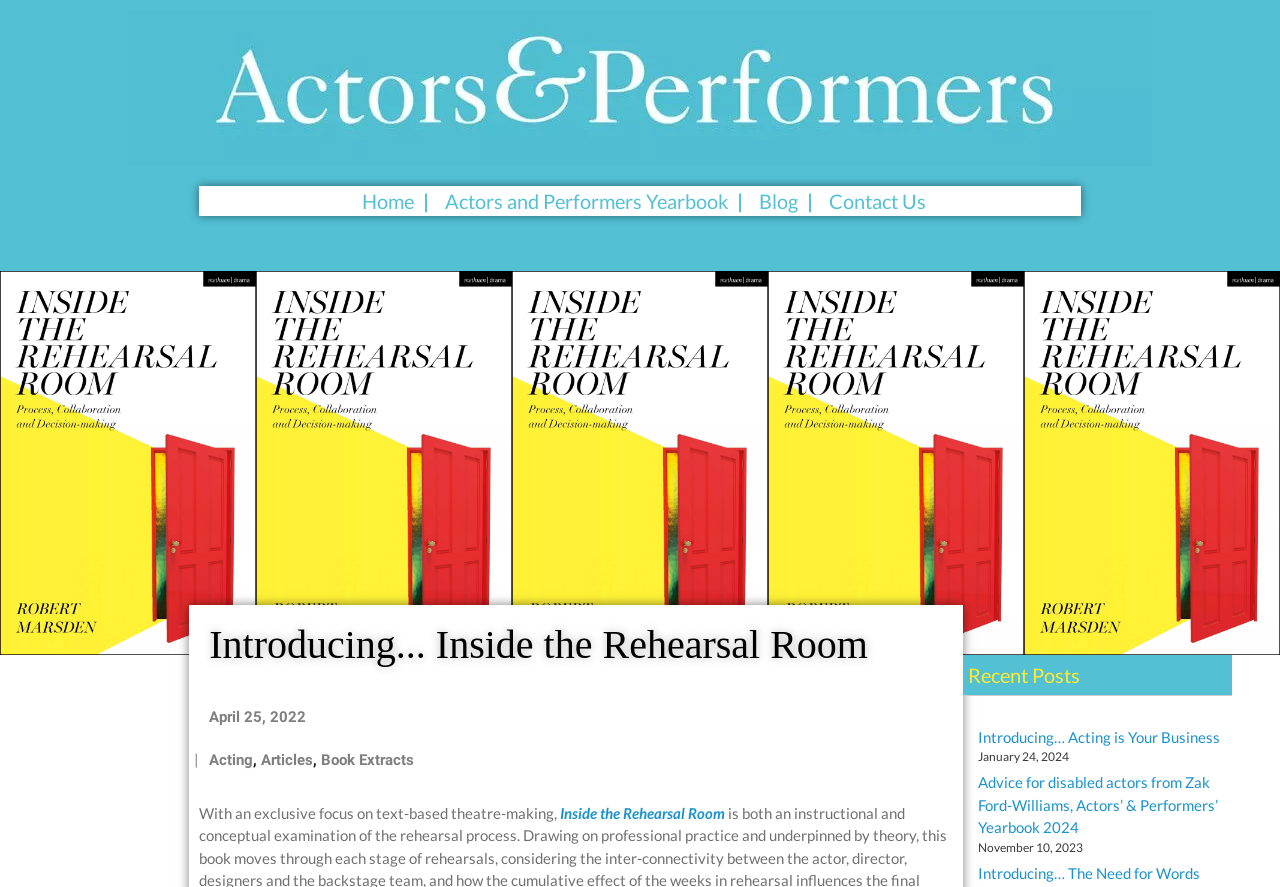Please reply with a single word or brief phrase to the question: 
What is the title of the latest post?

Introducing… Acting is Your Business